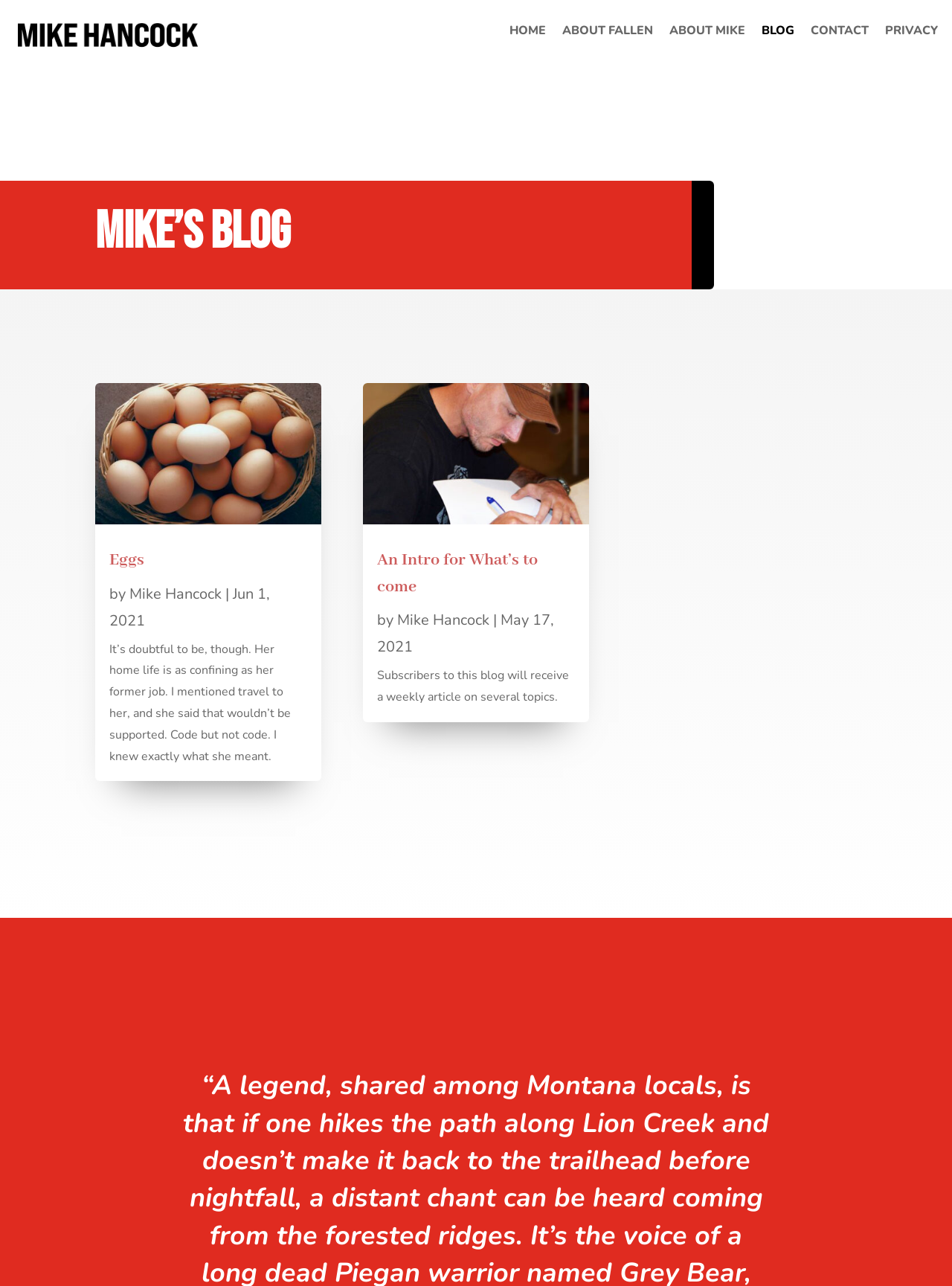Please identify the bounding box coordinates of the element on the webpage that should be clicked to follow this instruction: "click the HOME link". The bounding box coordinates should be given as four float numbers between 0 and 1, formatted as [left, top, right, bottom].

[0.535, 0.019, 0.573, 0.032]